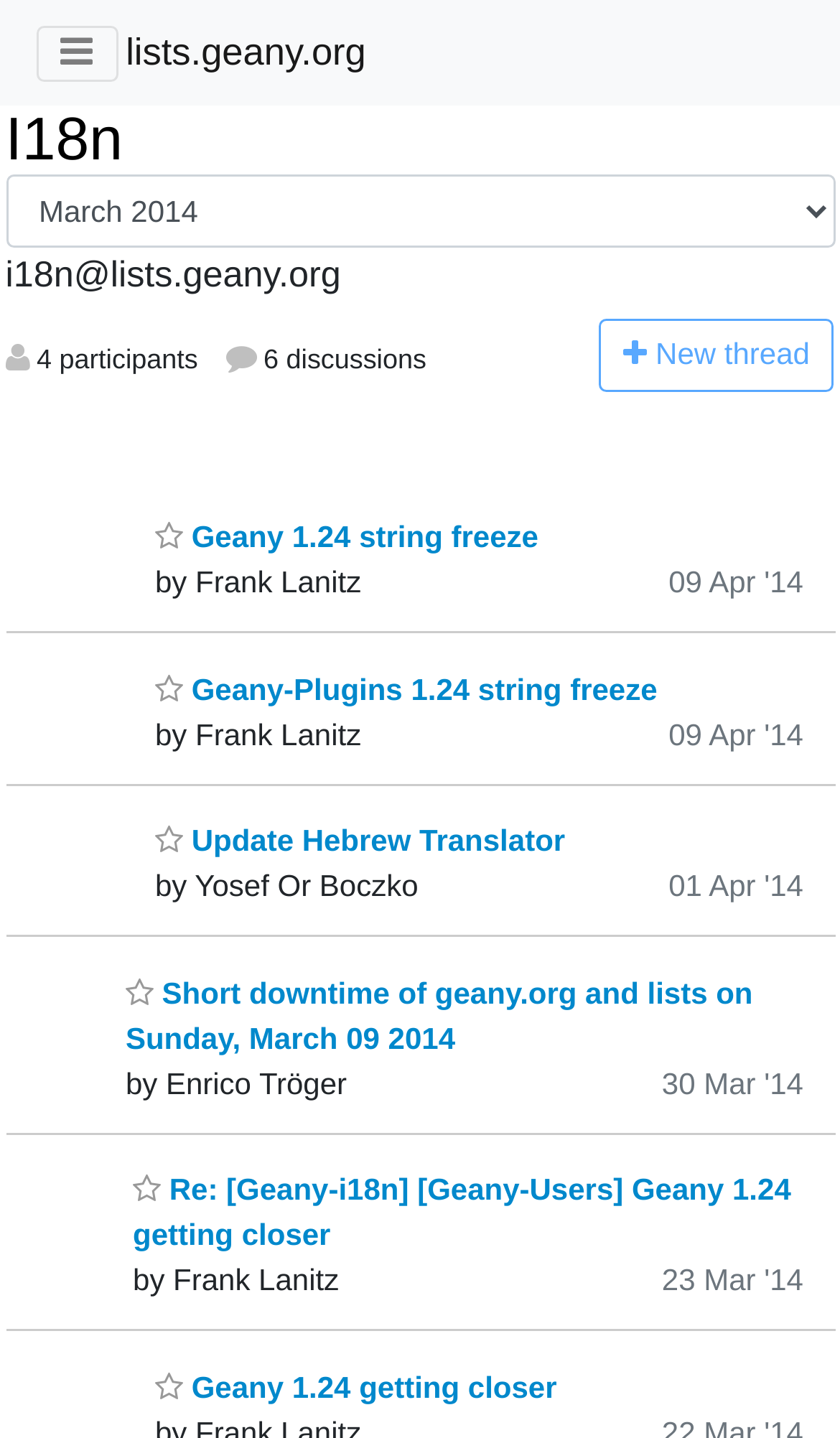Please determine the bounding box coordinates of the element to click on in order to accomplish the following task: "View I18n page". Ensure the coordinates are four float numbers ranging from 0 to 1, i.e., [left, top, right, bottom].

[0.006, 0.073, 0.146, 0.12]